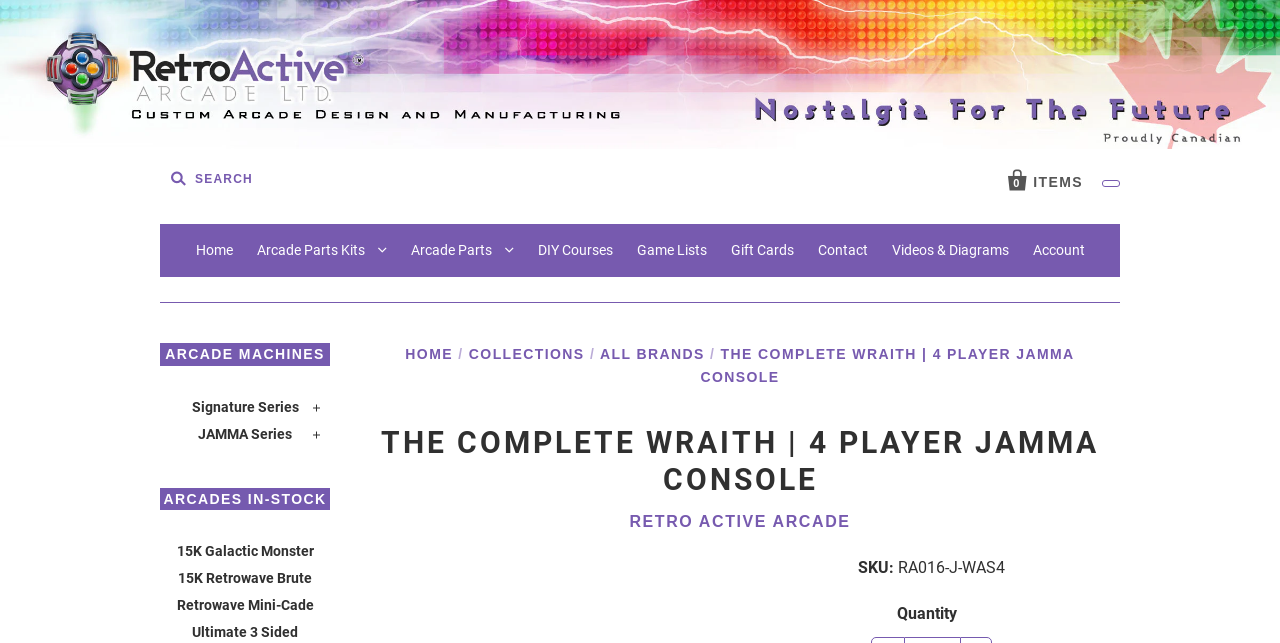Please indicate the bounding box coordinates for the clickable area to complete the following task: "Search for something". The coordinates should be specified as four float numbers between 0 and 1, i.e., [left, top, right, bottom].

[0.125, 0.245, 0.297, 0.31]